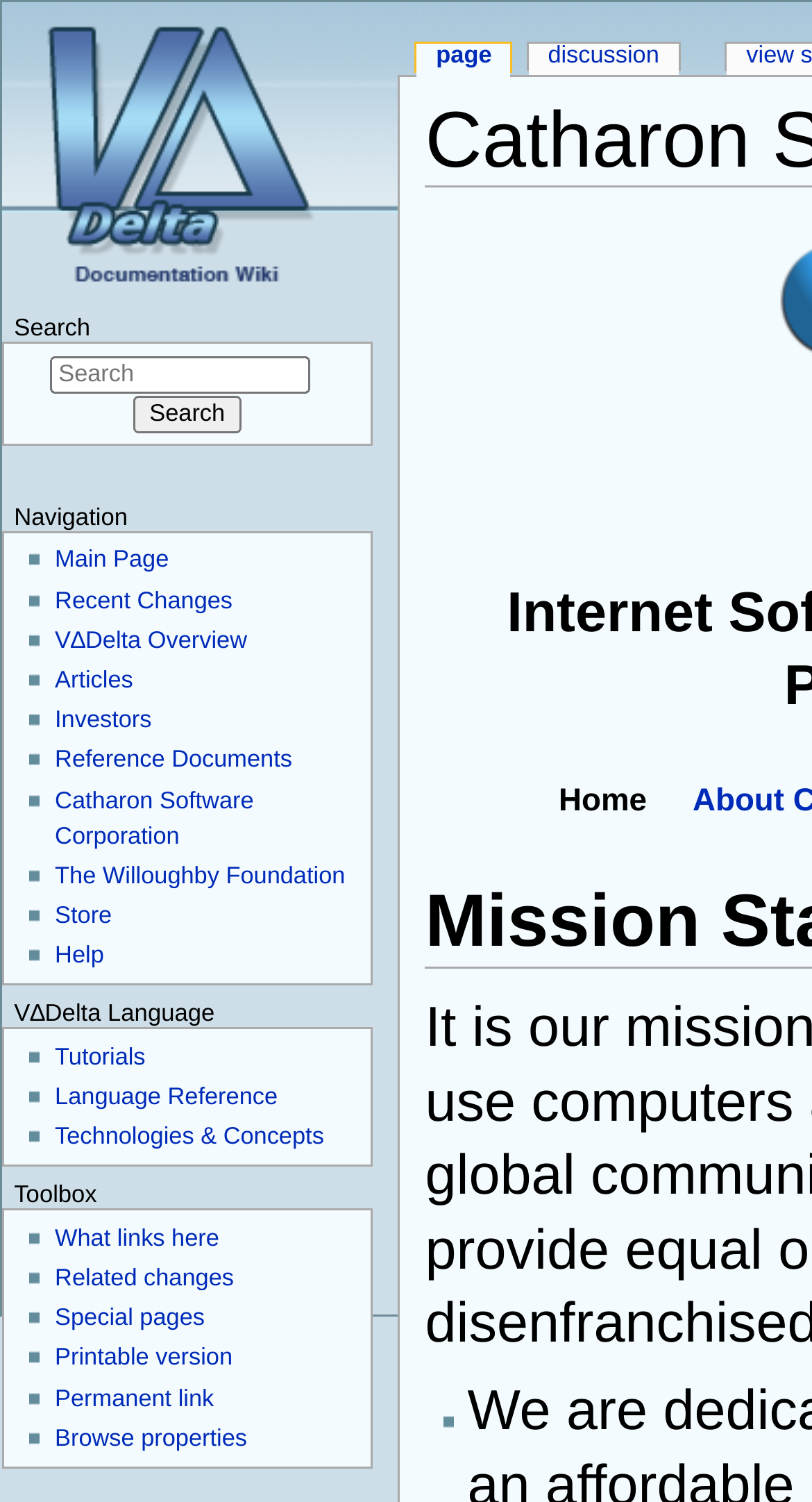Determine the main headline of the webpage and provide its text.

Catharon Software Corporation